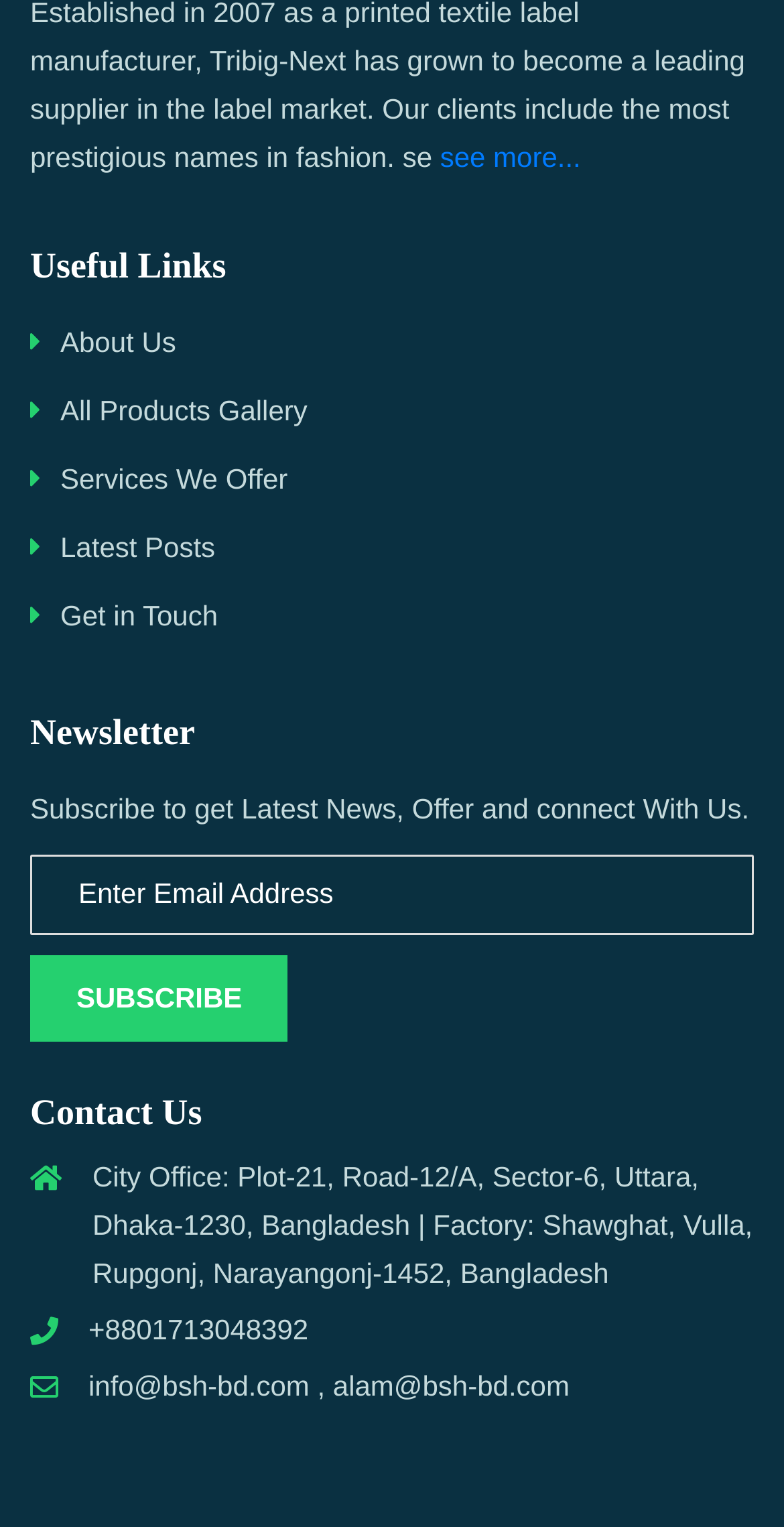Could you provide the bounding box coordinates for the portion of the screen to click to complete this instruction: "View 'All Products Gallery'"?

[0.038, 0.255, 0.392, 0.283]